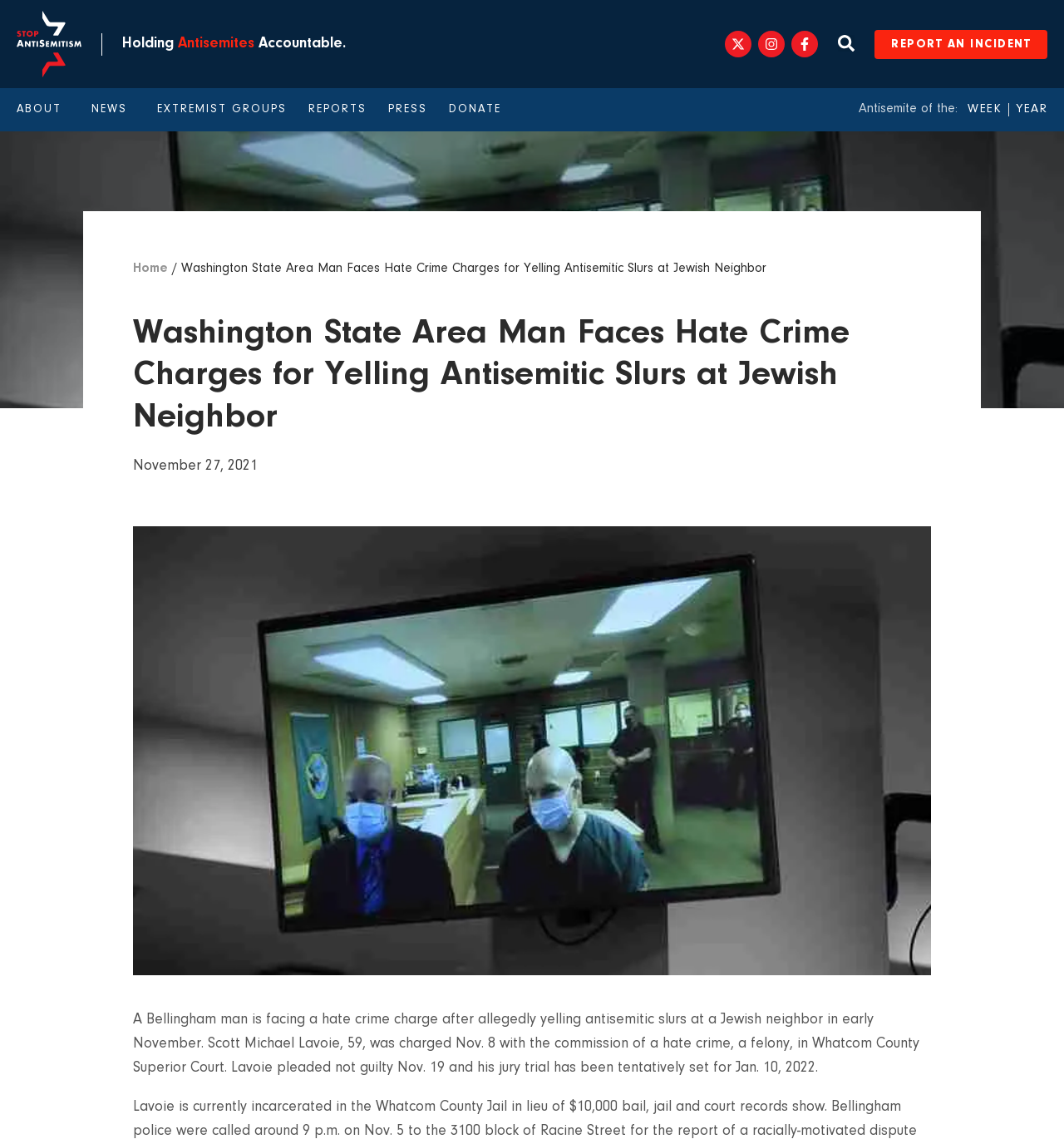Explain the webpage in detail, including its primary components.

The webpage appears to be a news article about a hate crime incident in Washington State. At the top left, there is a link to the website's homepage. Next to it, there is a heading that reads "Holding Antisemites Accountable." Below this heading, there are several social media links, including Instagram, Facebook, and a search bar.

On the top right, there are several navigation links, including "REPORT AN INCIDENT", "ABOUT", "NEWS", "EXTREMIST GROUPS", "REPORTS", "PRESS", and "DONATE". Below these links, there is a section that displays the "Antisemite of the Week" and "Antisemite of the Year" links.

The main content of the webpage is a news article with a heading that reads "Washington State Area Man Faces Hate Crime Charges for Yelling Antisemitic Slurs at Jewish Neighbor". Below the heading, there is a breadcrumb navigation bar that shows the article's location within the website. The article's content is a detailed report of the hate crime incident, including the accused person's name, age, and the charges he faces.

To the right of the article's content, there is a figure or an image, although its description is not provided. At the bottom of the webpage, there is a timestamp that indicates when the article was published, which is November 27, 2021.